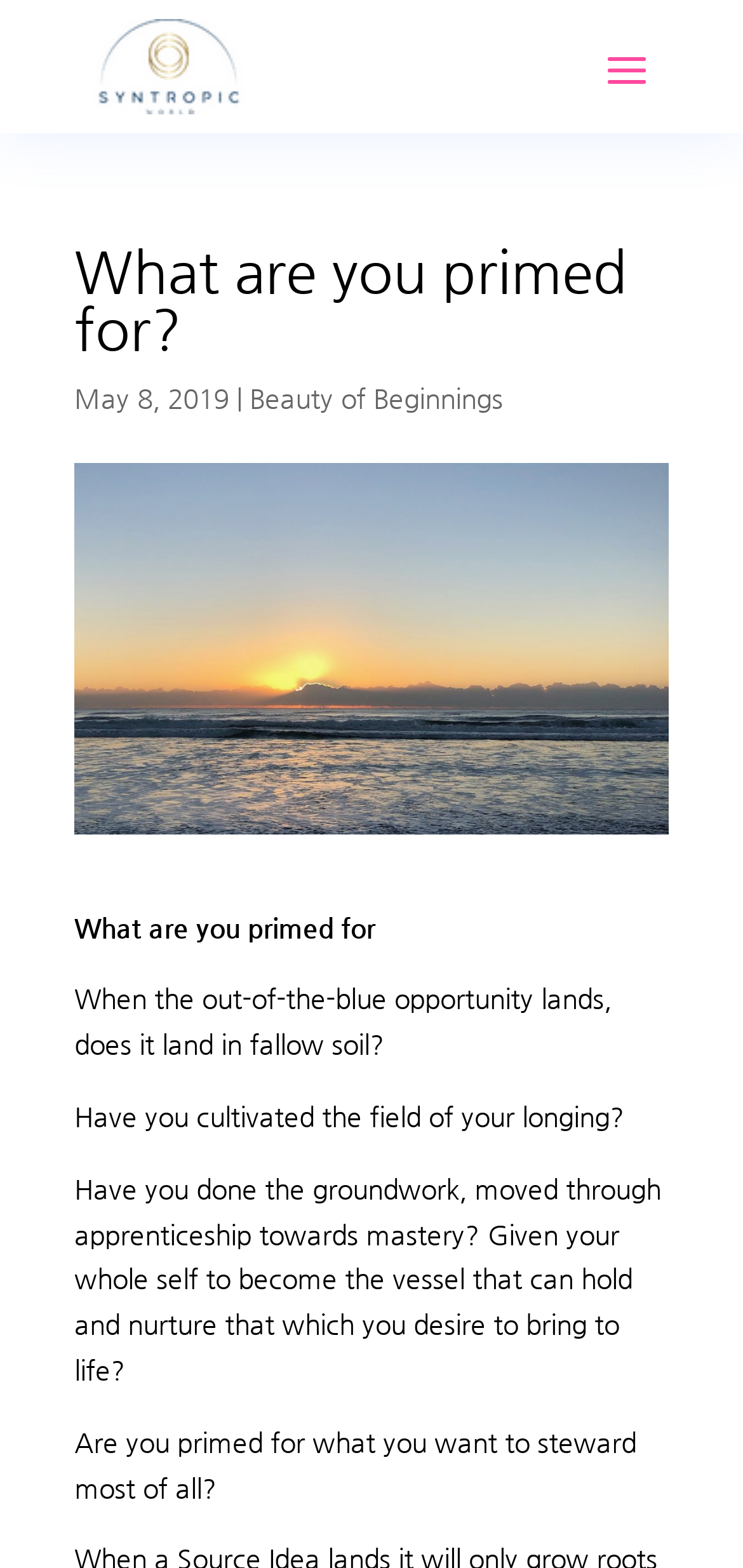Given the description "Beauty of Beginnings", provide the bounding box coordinates of the corresponding UI element.

[0.336, 0.244, 0.677, 0.264]